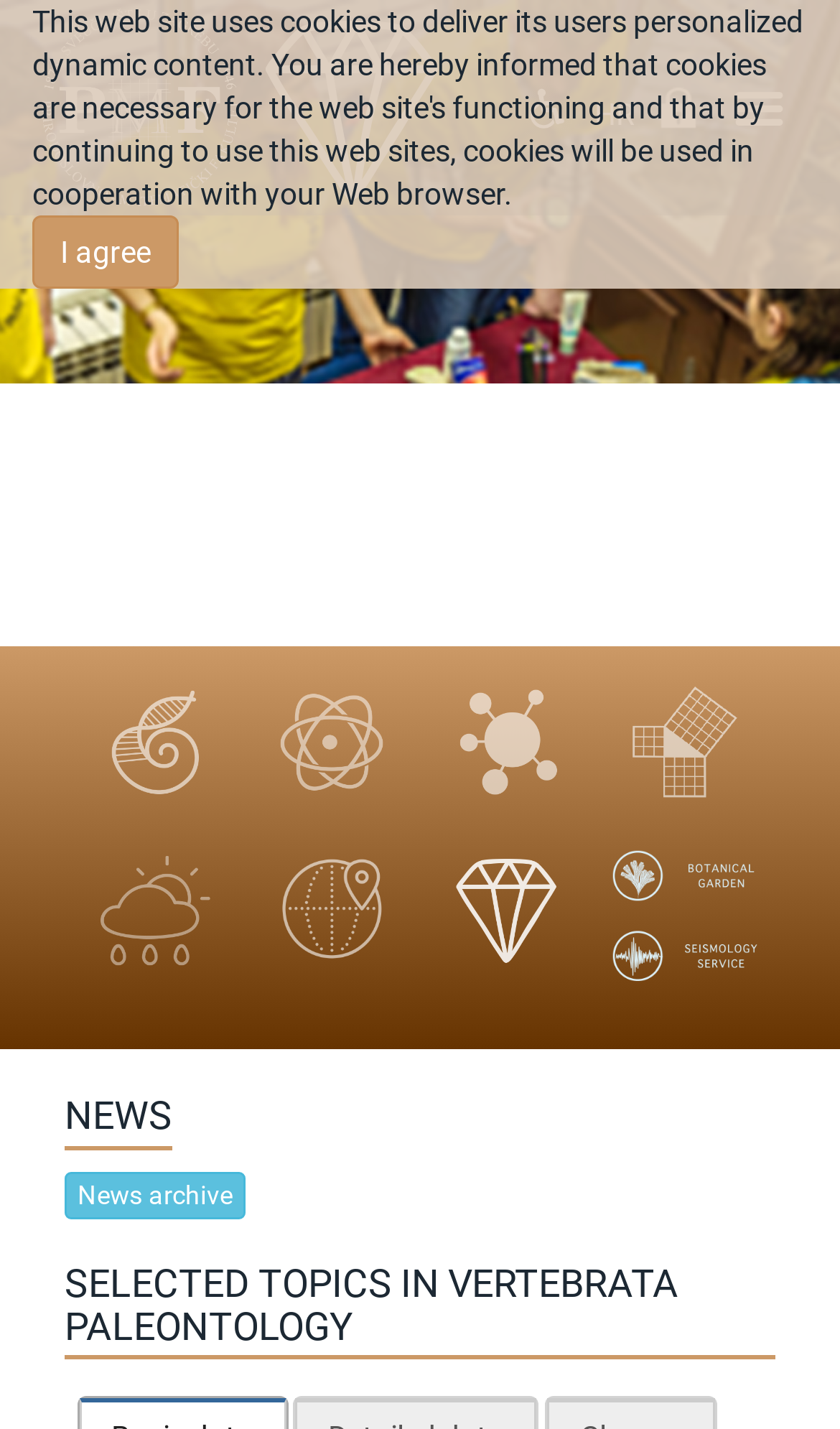Determine the bounding box coordinates of the UI element described by: "Menu".

None